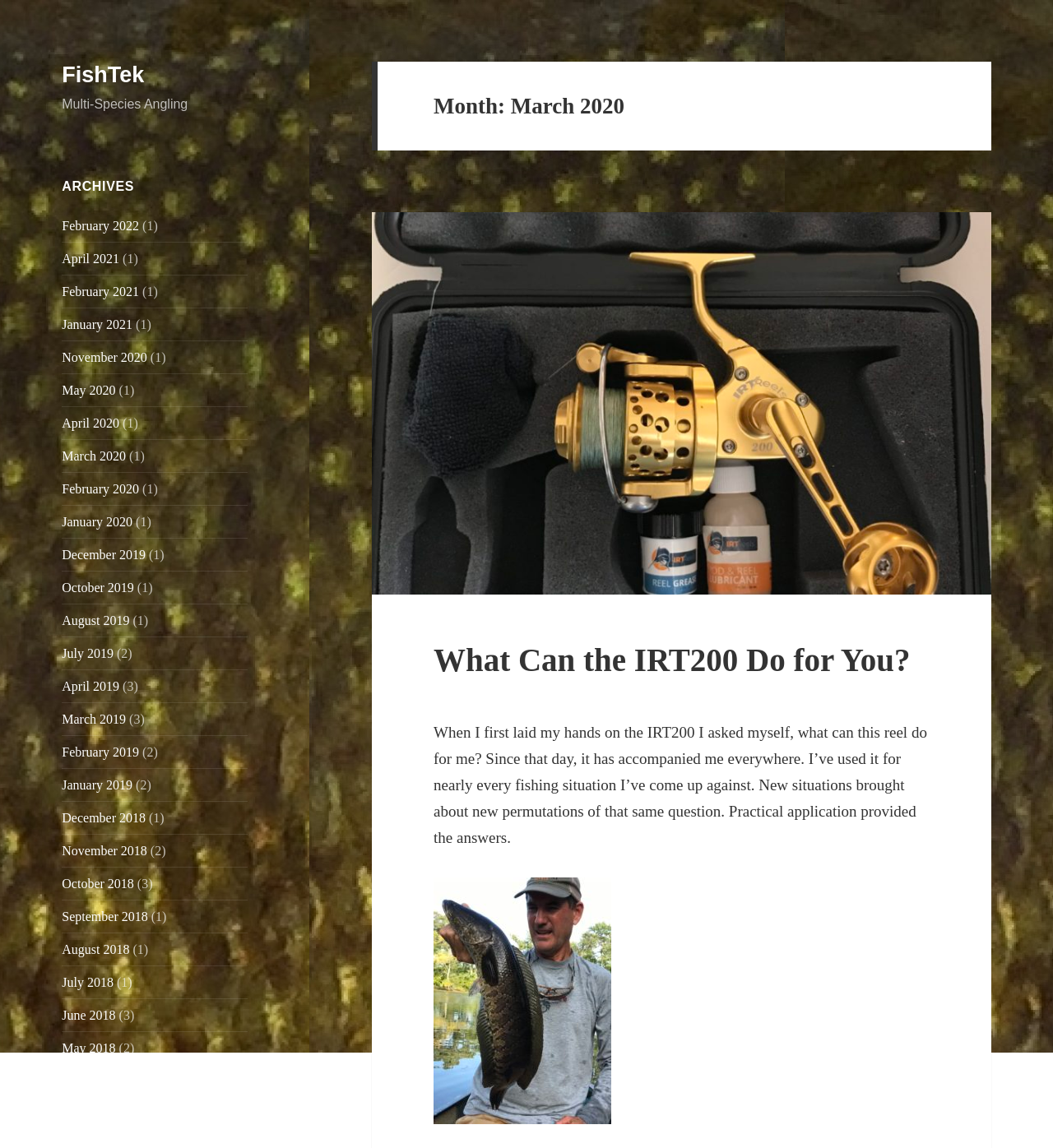What is the author's experience with the IRT200?
Based on the image, please offer an in-depth response to the question.

According to the text, the author has used the IRT200 for nearly every fishing situation they've come across, and it has accompanied them everywhere, suggesting a high level of experience and familiarity with the product.